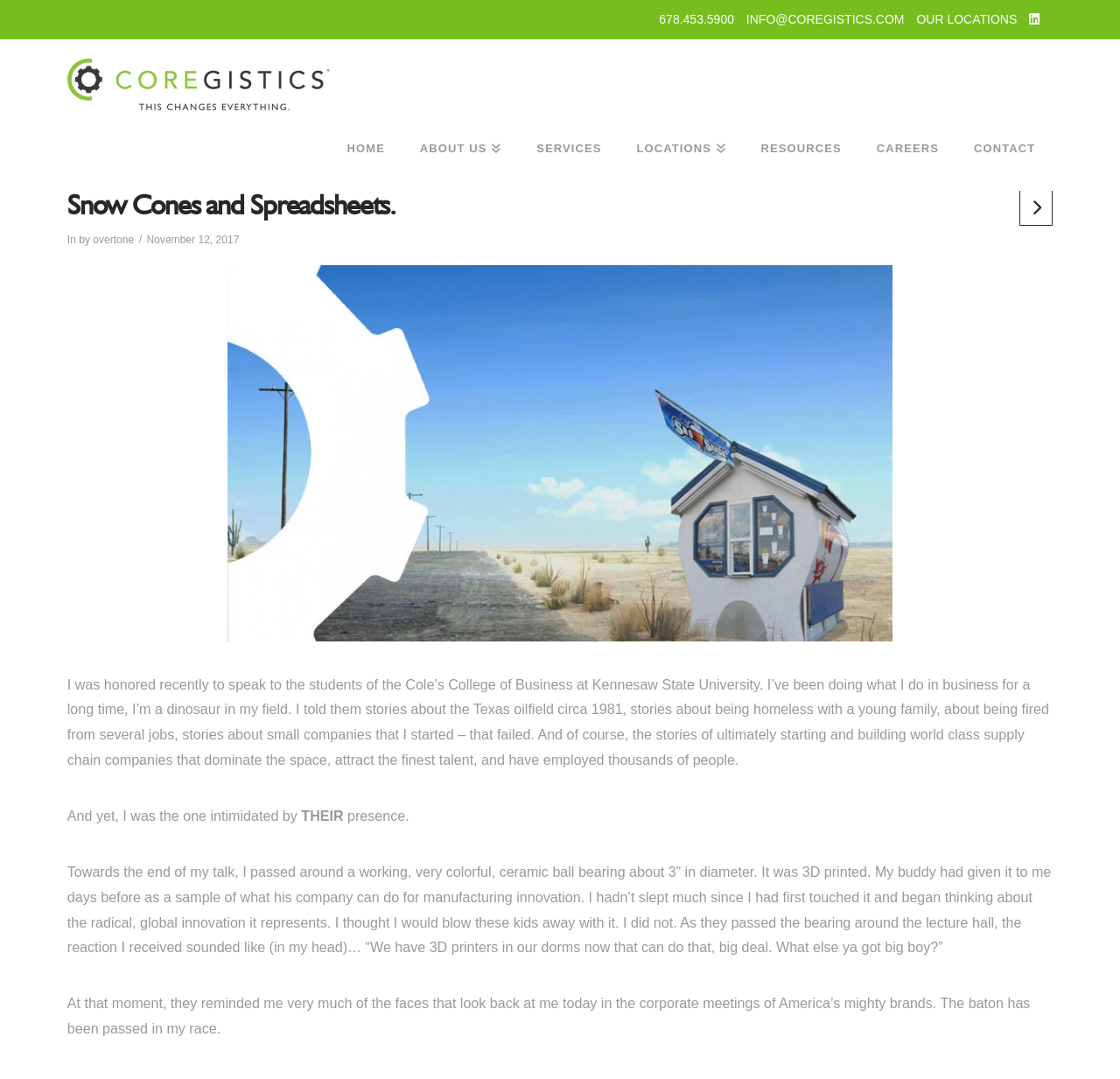Find the bounding box coordinates of the clickable area that will achieve the following instruction: "Go to HOME page".

[0.293, 0.102, 0.359, 0.175]